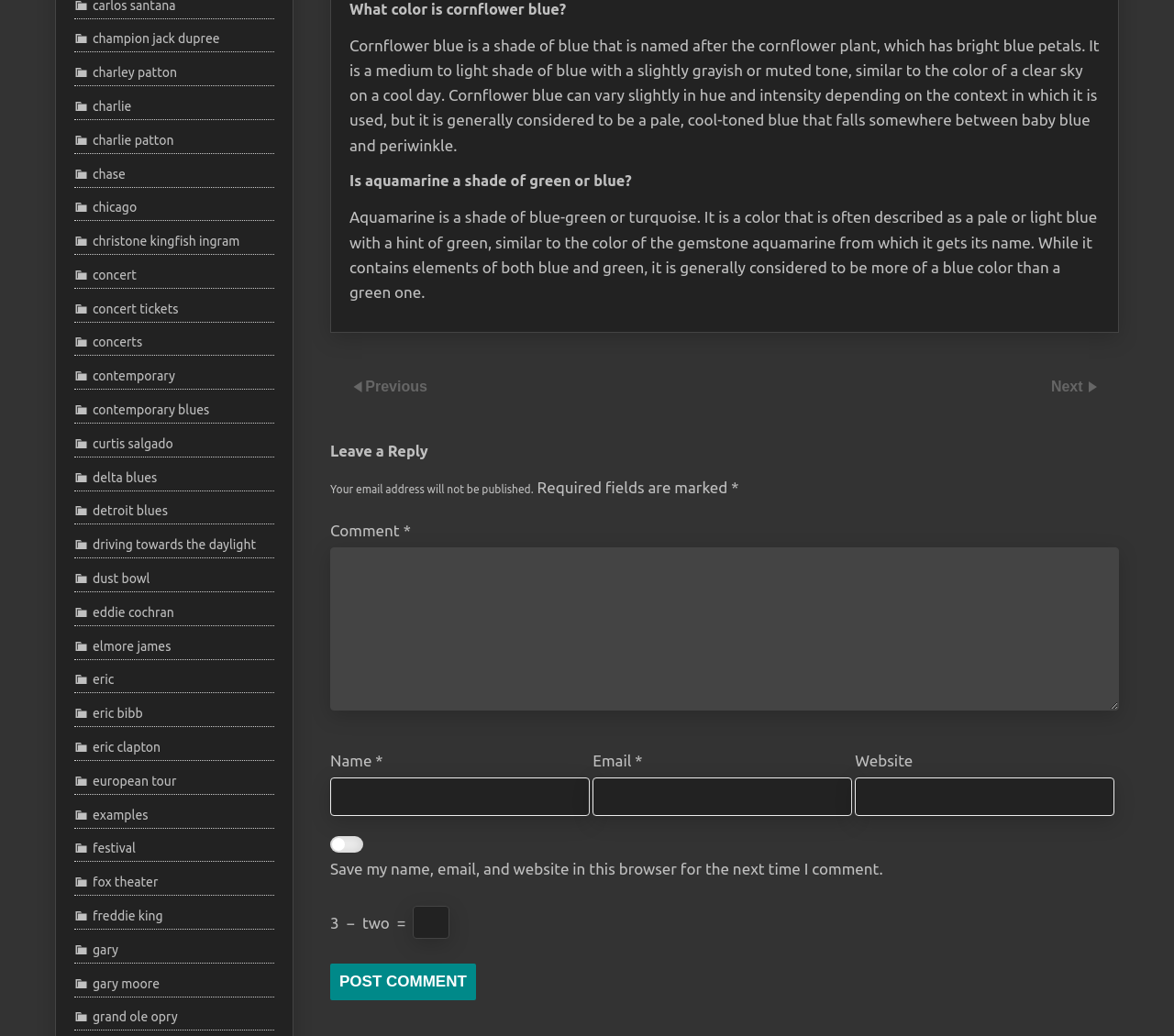Is the 'Save my name, email, and website in this browser for the next time I comment.' checkbox checked?
Using the visual information, reply with a single word or short phrase.

No